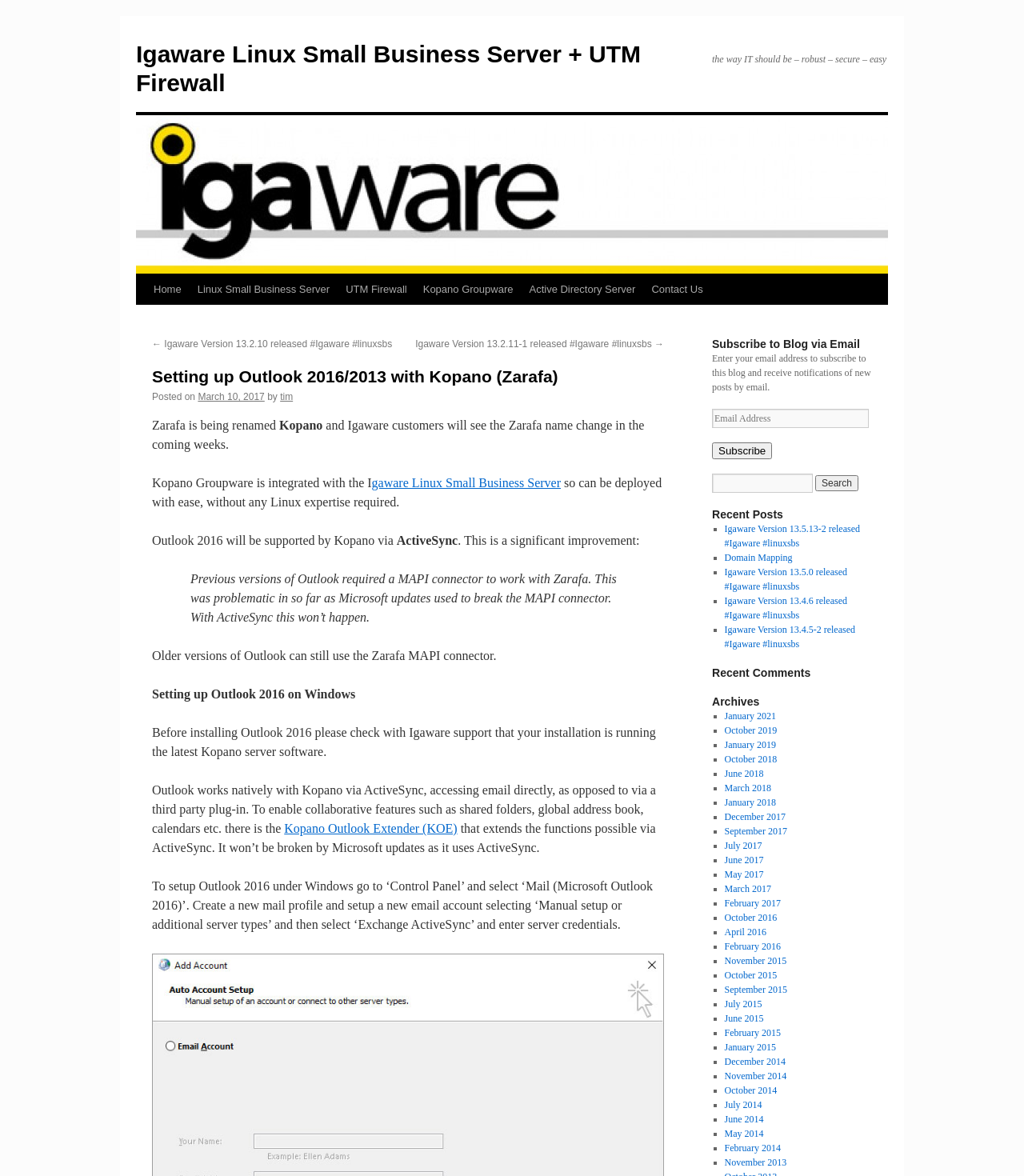Determine the bounding box for the UI element as described: "Kopano Outlook Extender (KOE)". The coordinates should be represented as four float numbers between 0 and 1, formatted as [left, top, right, bottom].

[0.278, 0.699, 0.447, 0.71]